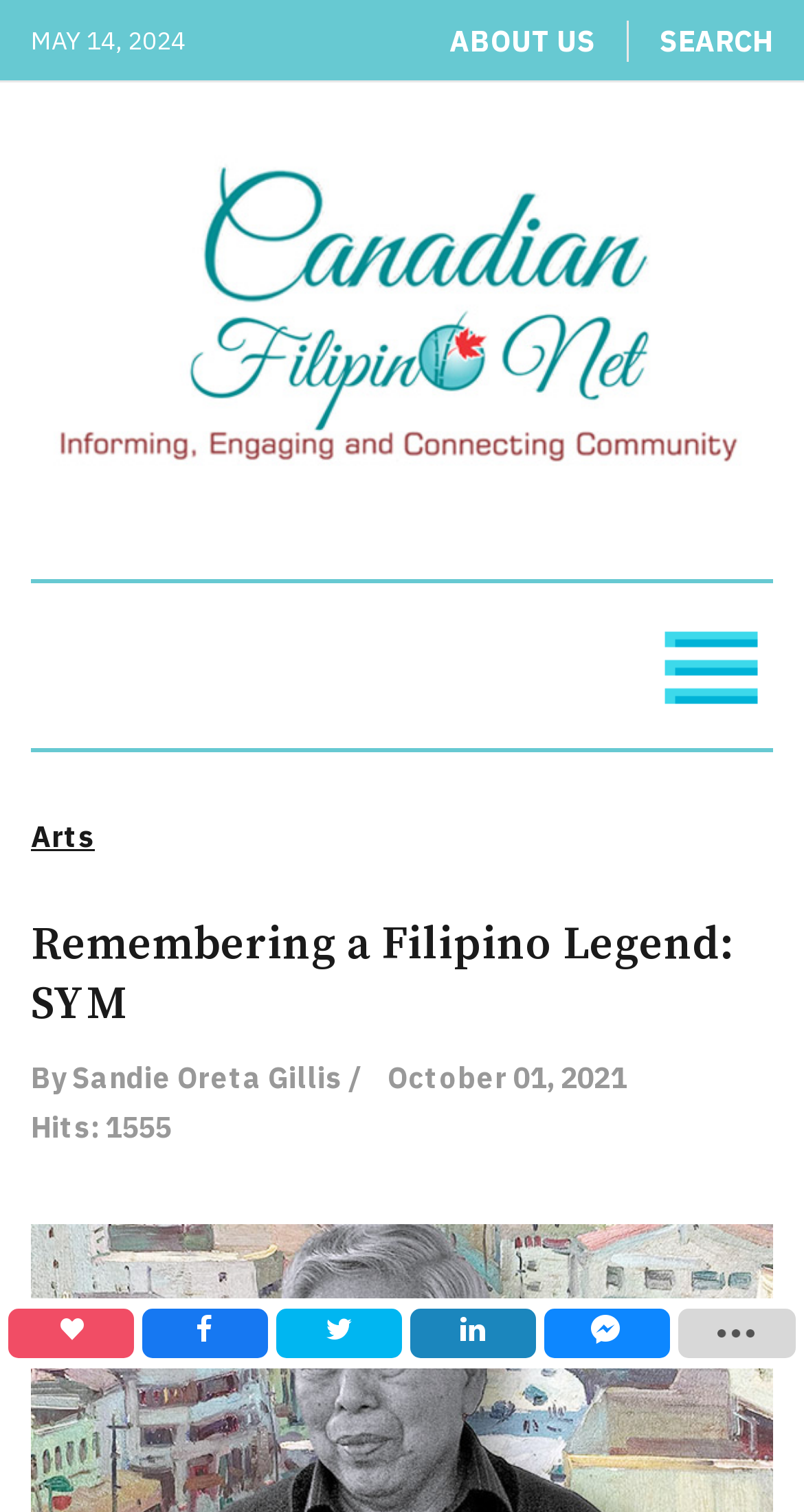Could you highlight the region that needs to be clicked to execute the instruction: "Share on Facebook"?

[0.177, 0.866, 0.333, 0.898]